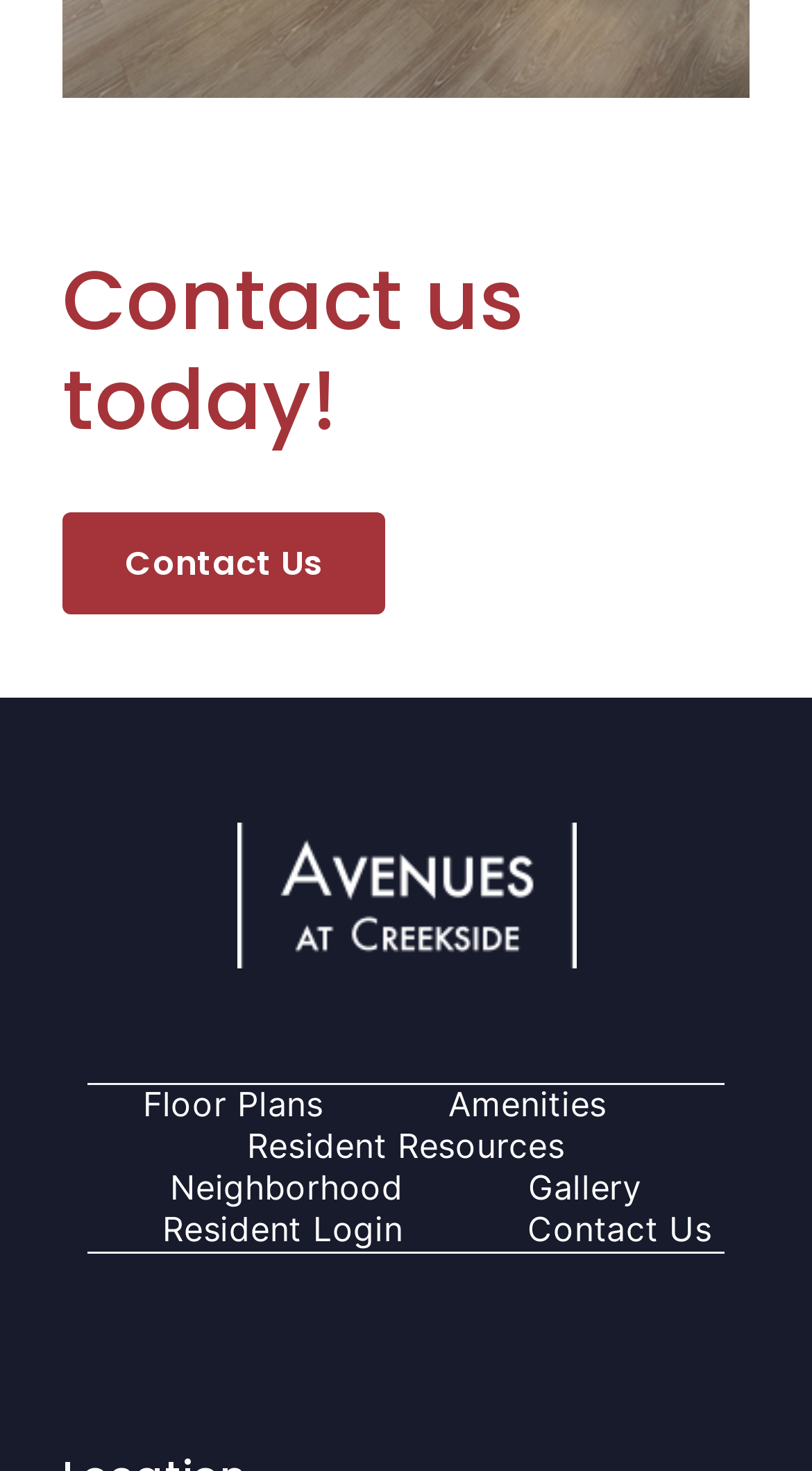Identify the bounding box for the UI element described as: "Resident Login". Ensure the coordinates are four float numbers between 0 and 1, formatted as [left, top, right, bottom].

[0.2, 0.823, 0.496, 0.851]